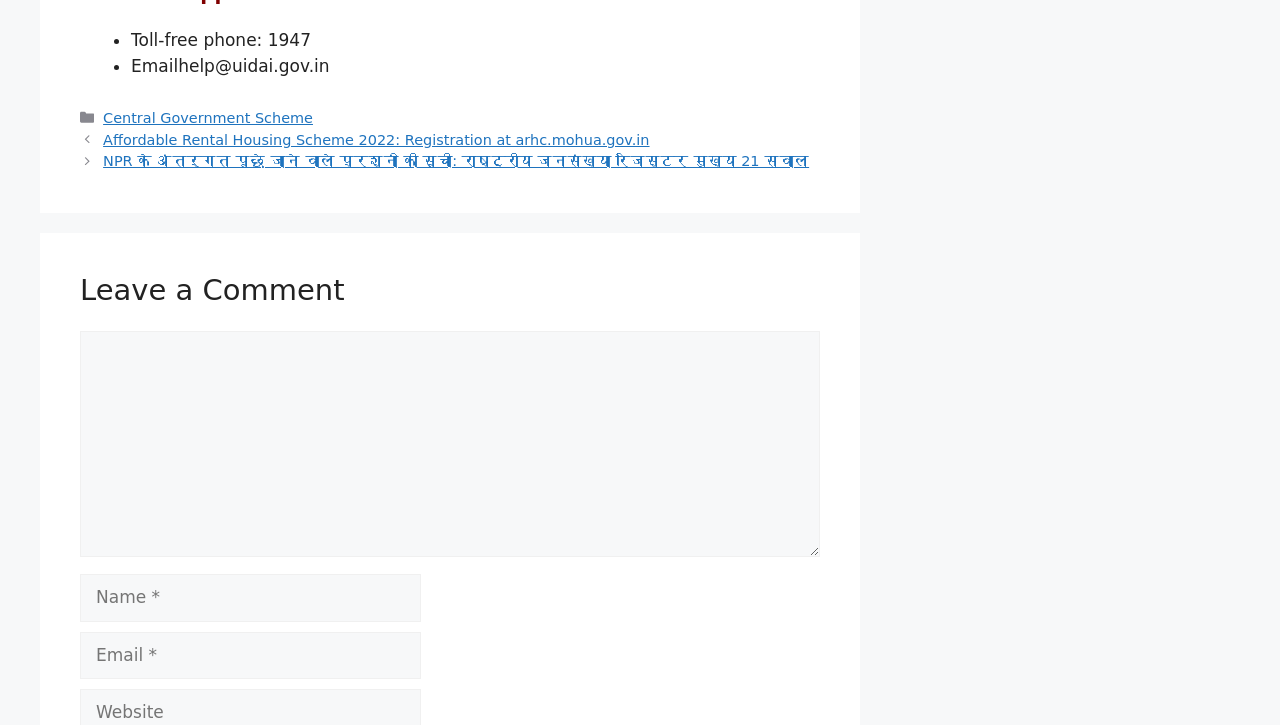Answer the following in one word or a short phrase: 
How many fields are required to leave a comment?

3